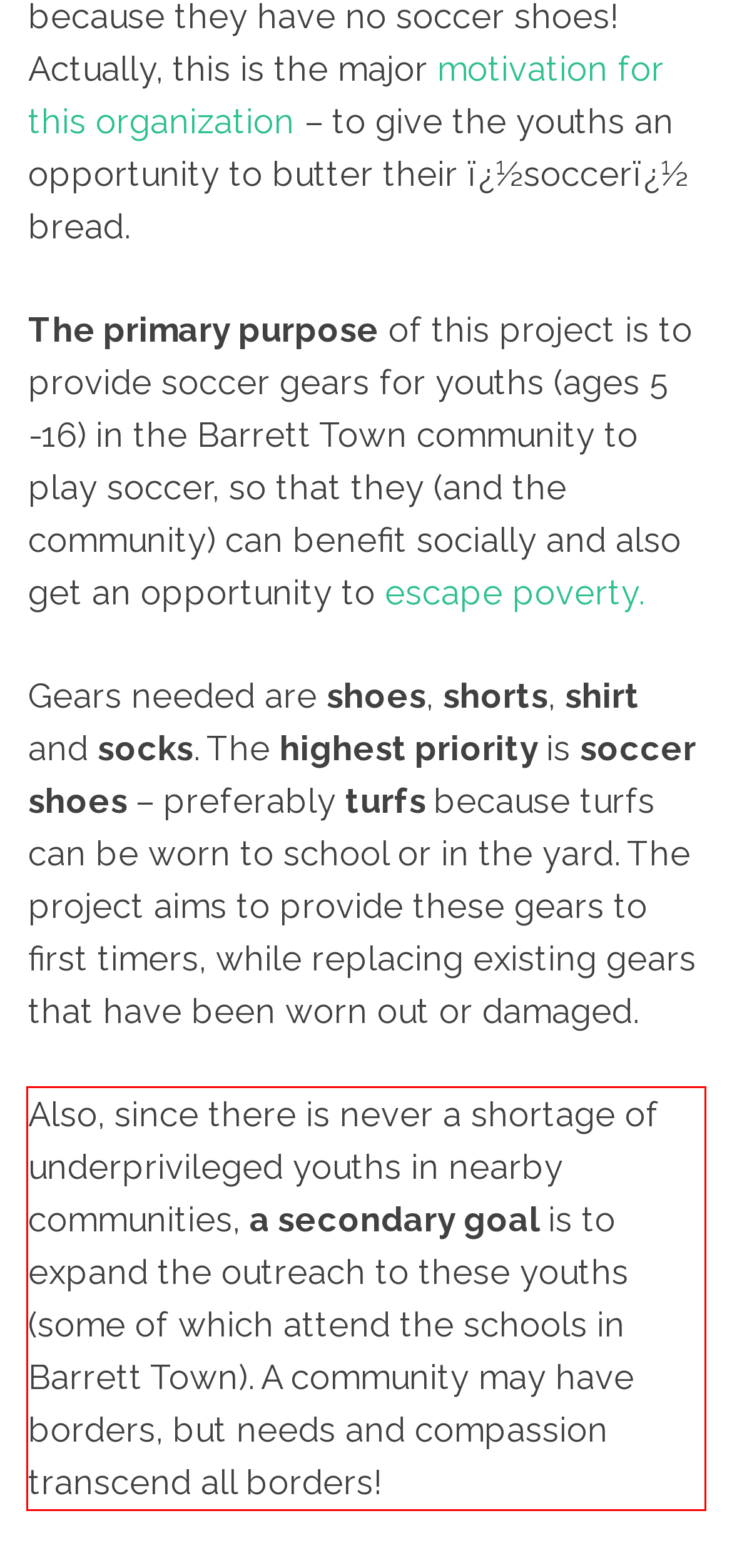You are provided with a webpage screenshot that includes a red rectangle bounding box. Extract the text content from within the bounding box using OCR.

Also, since there is never a shortage of underprivileged youths in nearby communities, a secondary goal is to expand the outreach to these youths (some of which attend the schools in Barrett Town). A community may have borders, but needs and compassion transcend all borders!